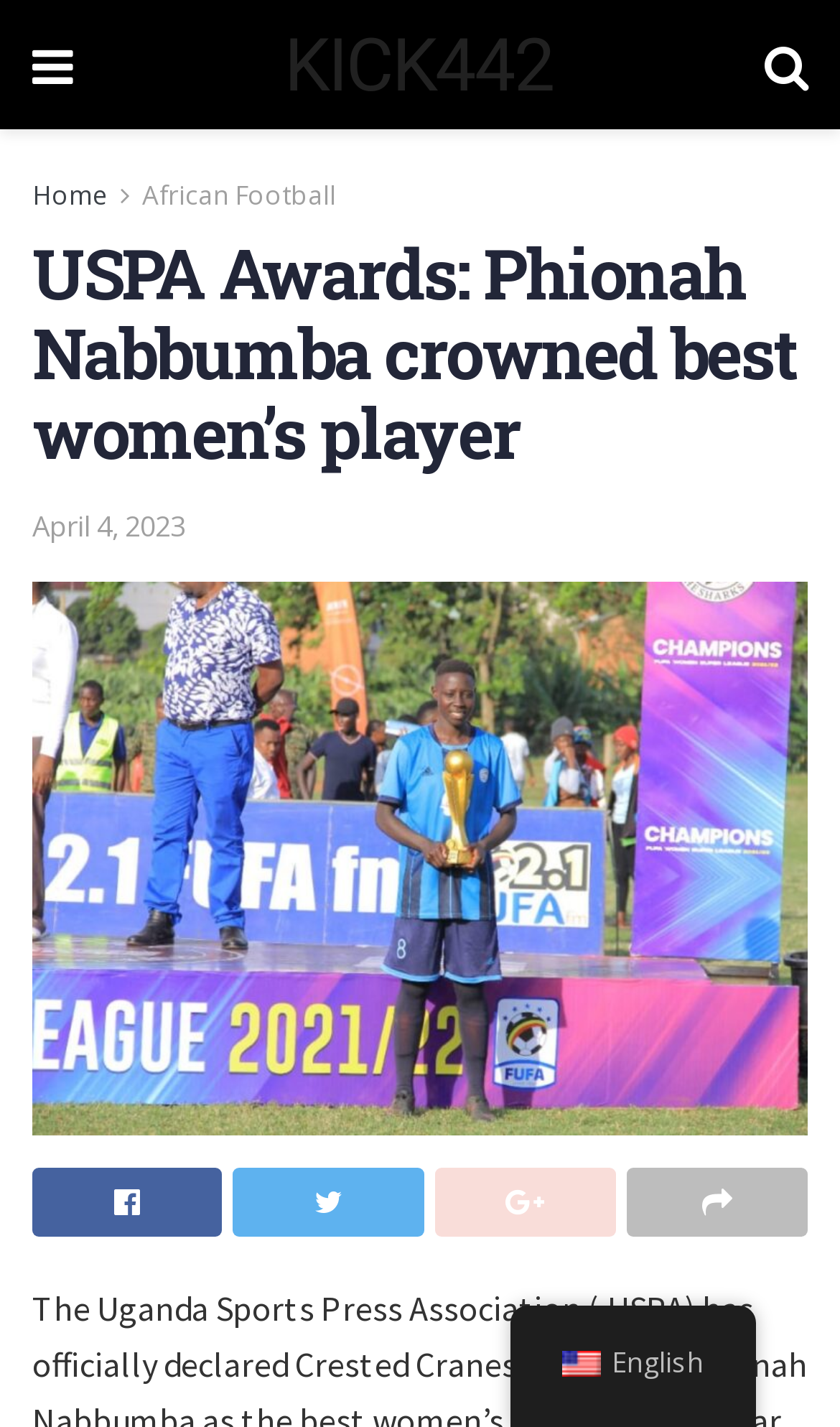Answer the question below in one word or phrase:
What language is the website in?

English